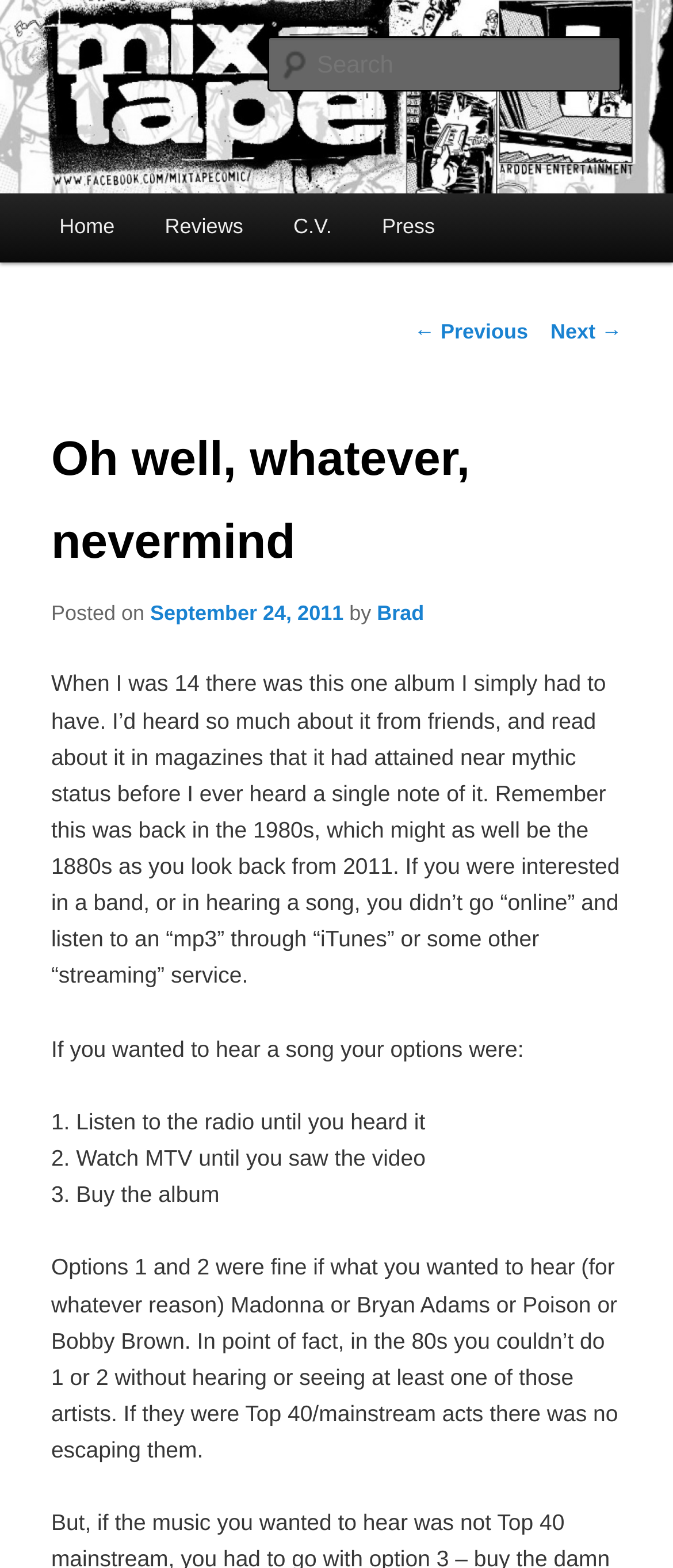Find the bounding box coordinates of the UI element according to this description: "alt="The Latino Agent"".

None